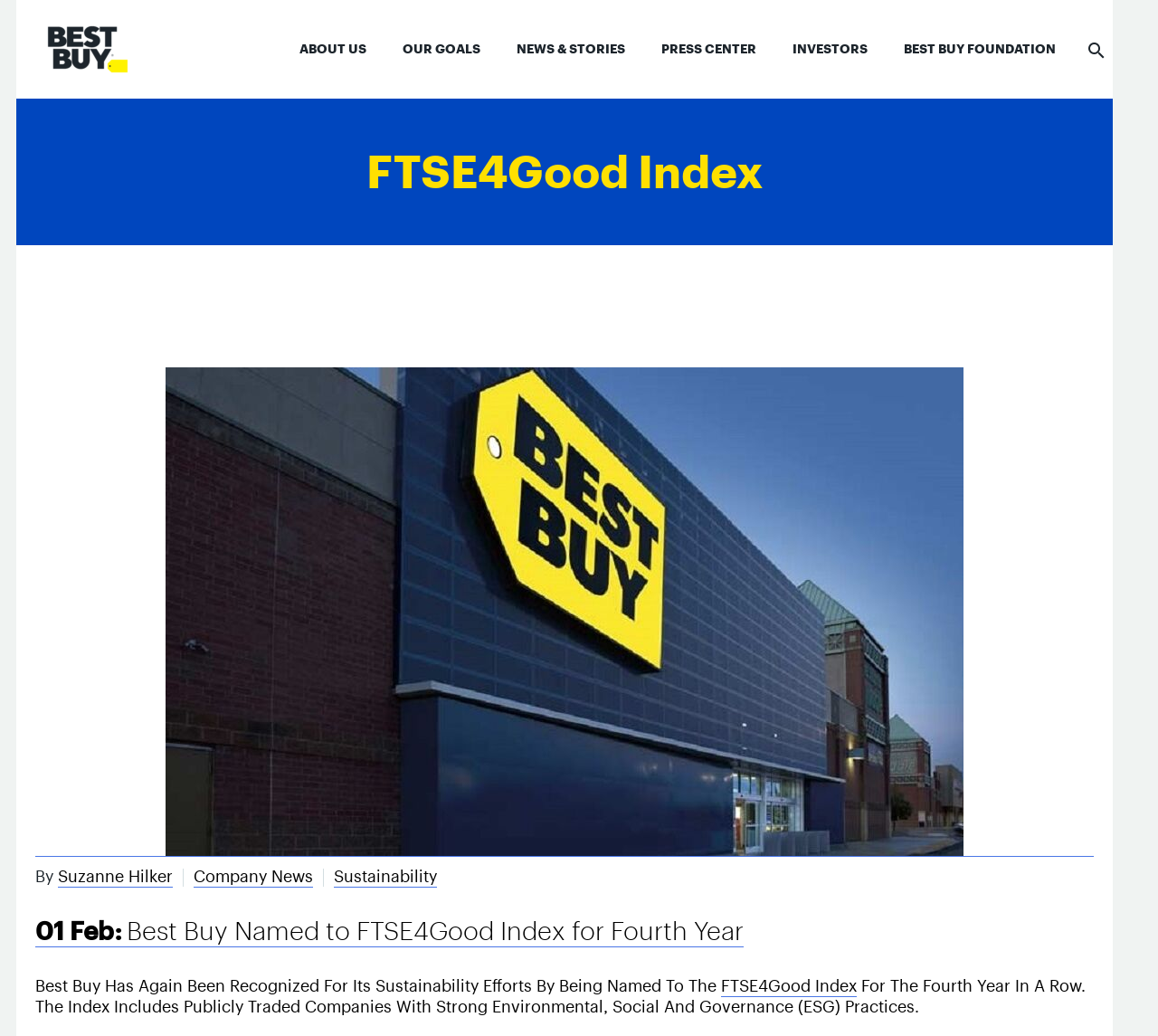Based on the element description, predict the bounding box coordinates (top-left x, top-left y, bottom-right x, bottom-right y) for the UI element in the screenshot: Best Buy Foundation

[0.765, 0.006, 0.927, 0.089]